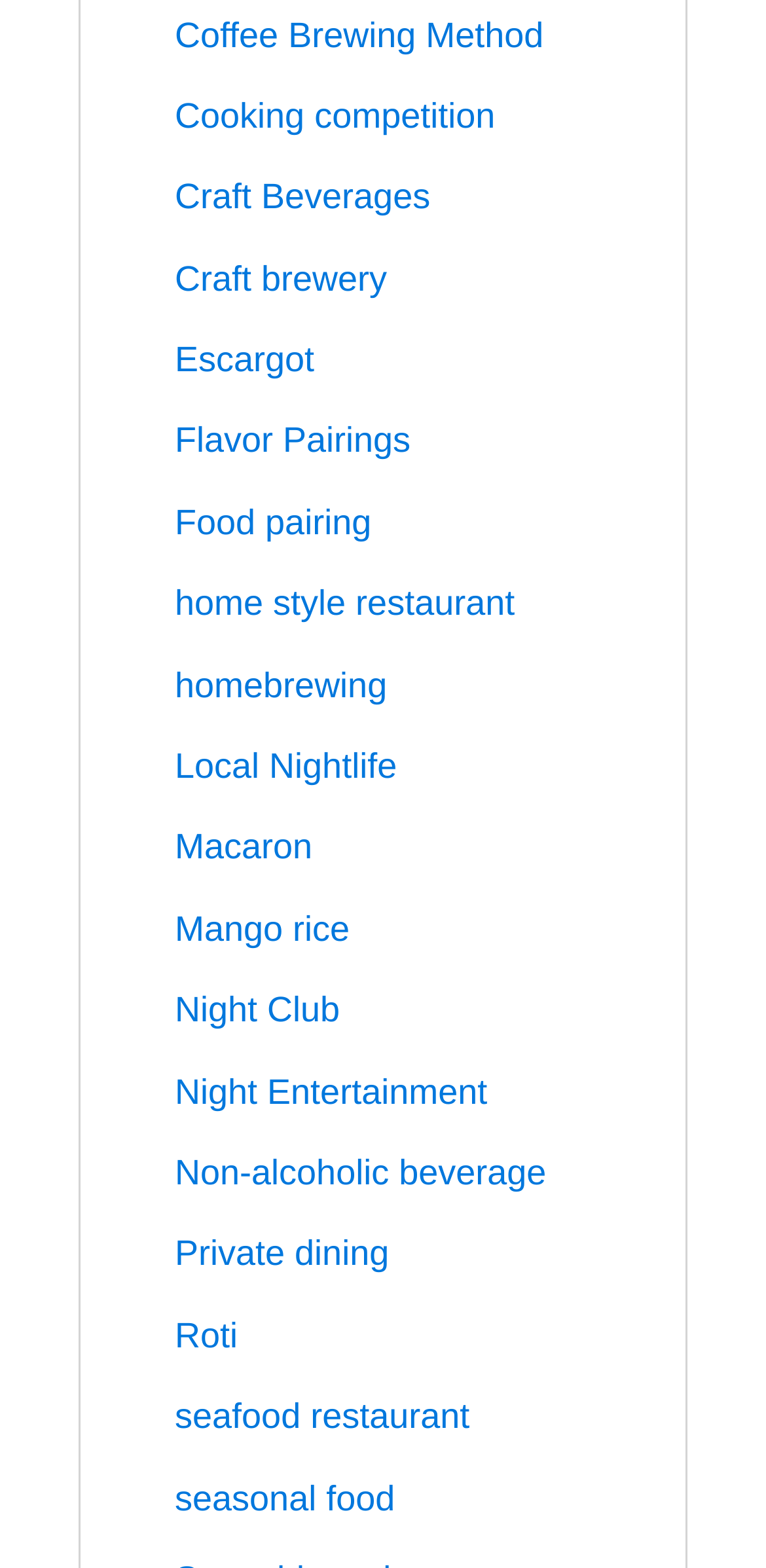Provide a short answer to the following question with just one word or phrase: What is the last link on the webpage?

seasonal food